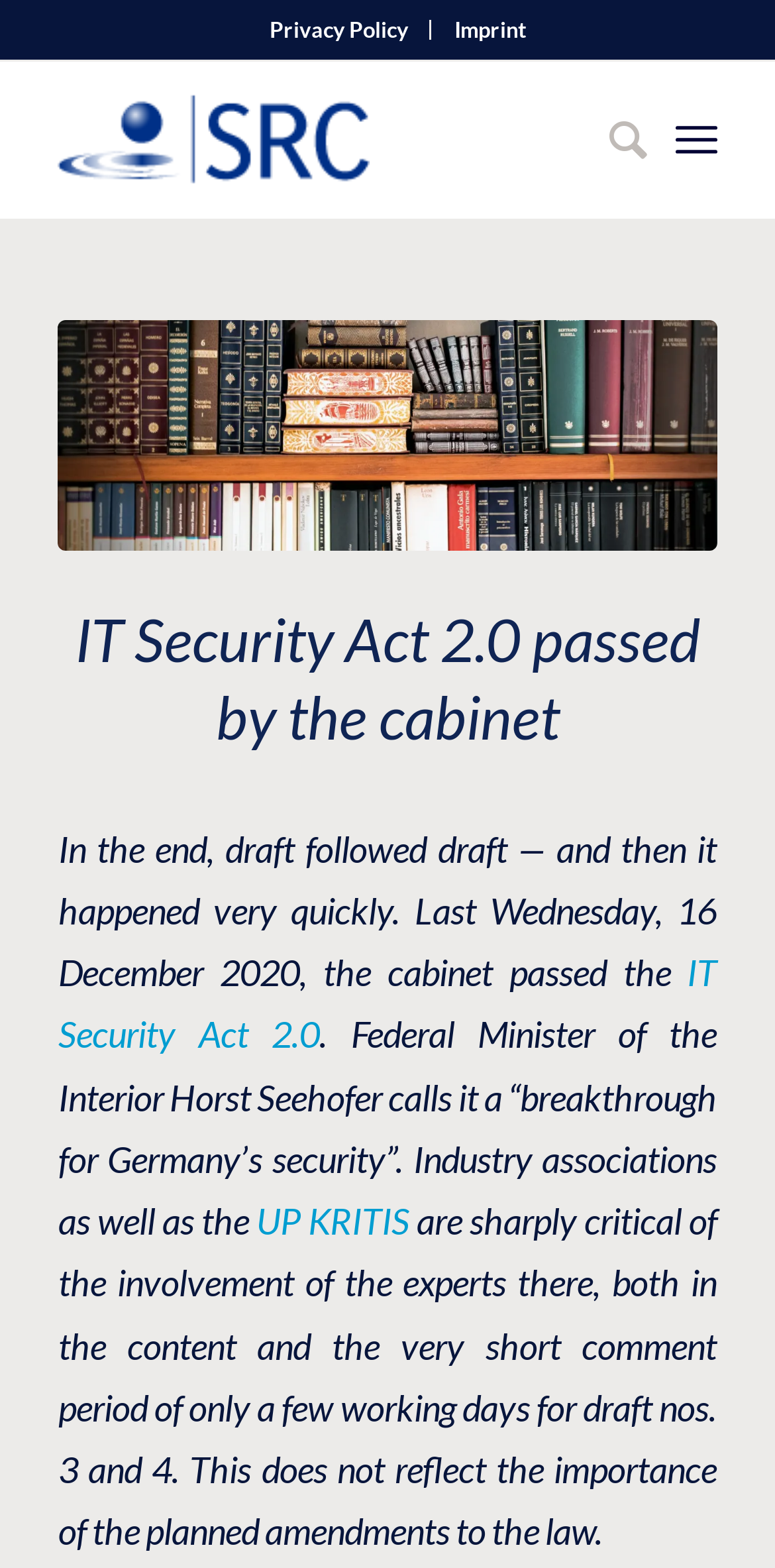Find the bounding box coordinates of the element to click in order to complete the given instruction: "Open navigation menu."

None